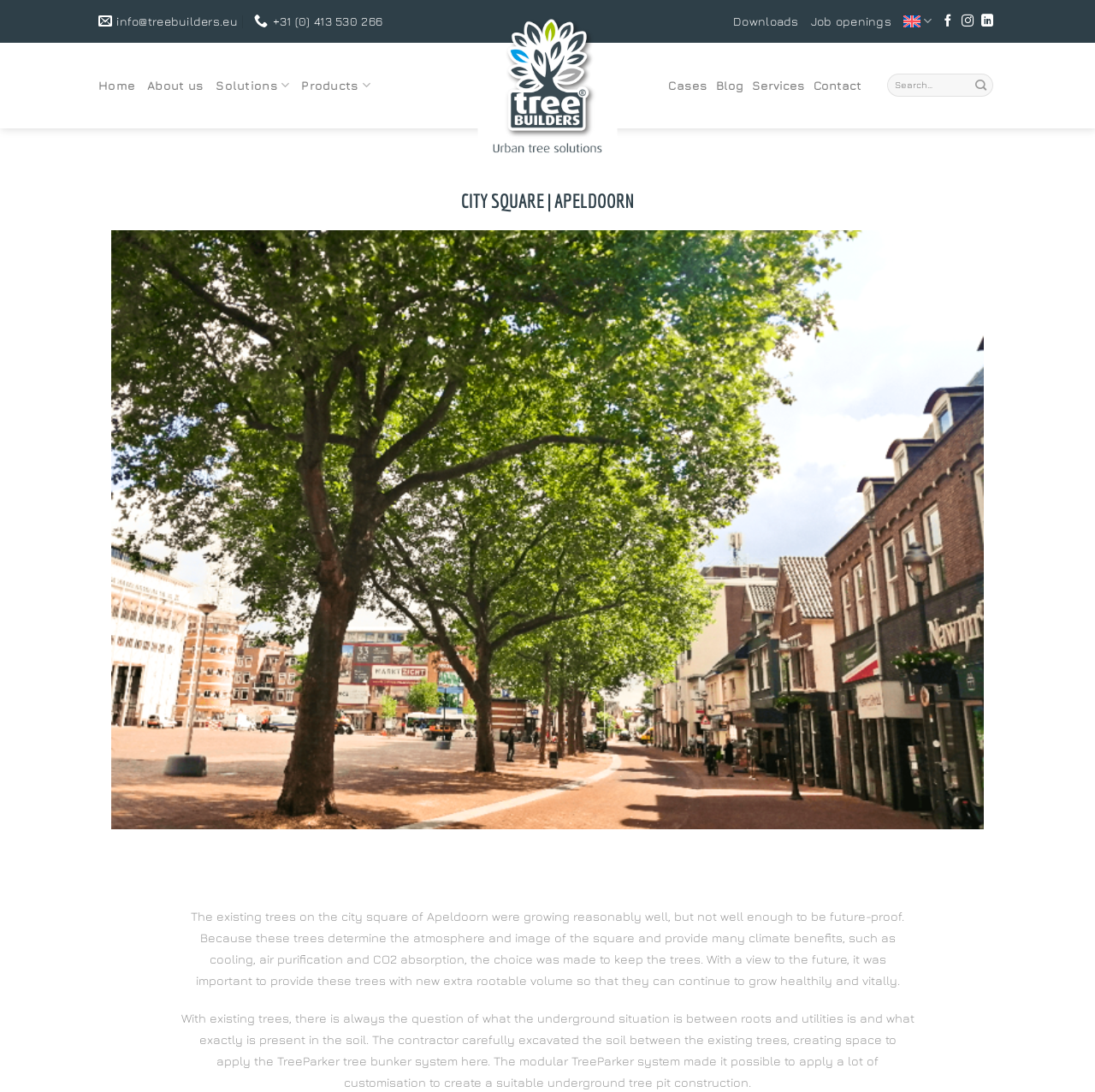Please identify the coordinates of the bounding box for the clickable region that will accomplish this instruction: "View the 'About us' page".

[0.134, 0.071, 0.186, 0.086]